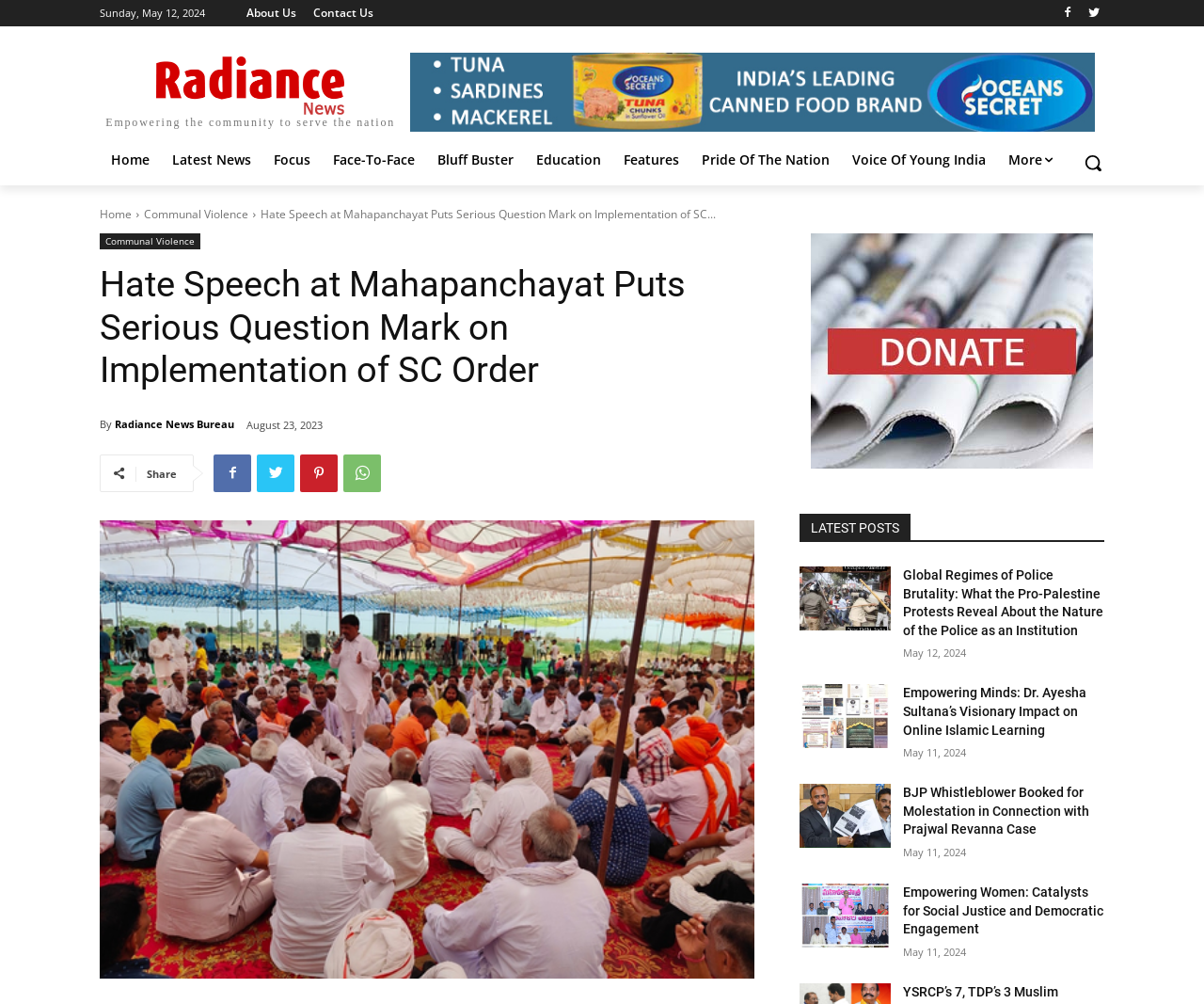What is the date of the latest news?
Using the image as a reference, give an elaborate response to the question.

I found the latest news by looking at the top news section, and the date is mentioned below the title of the news article.